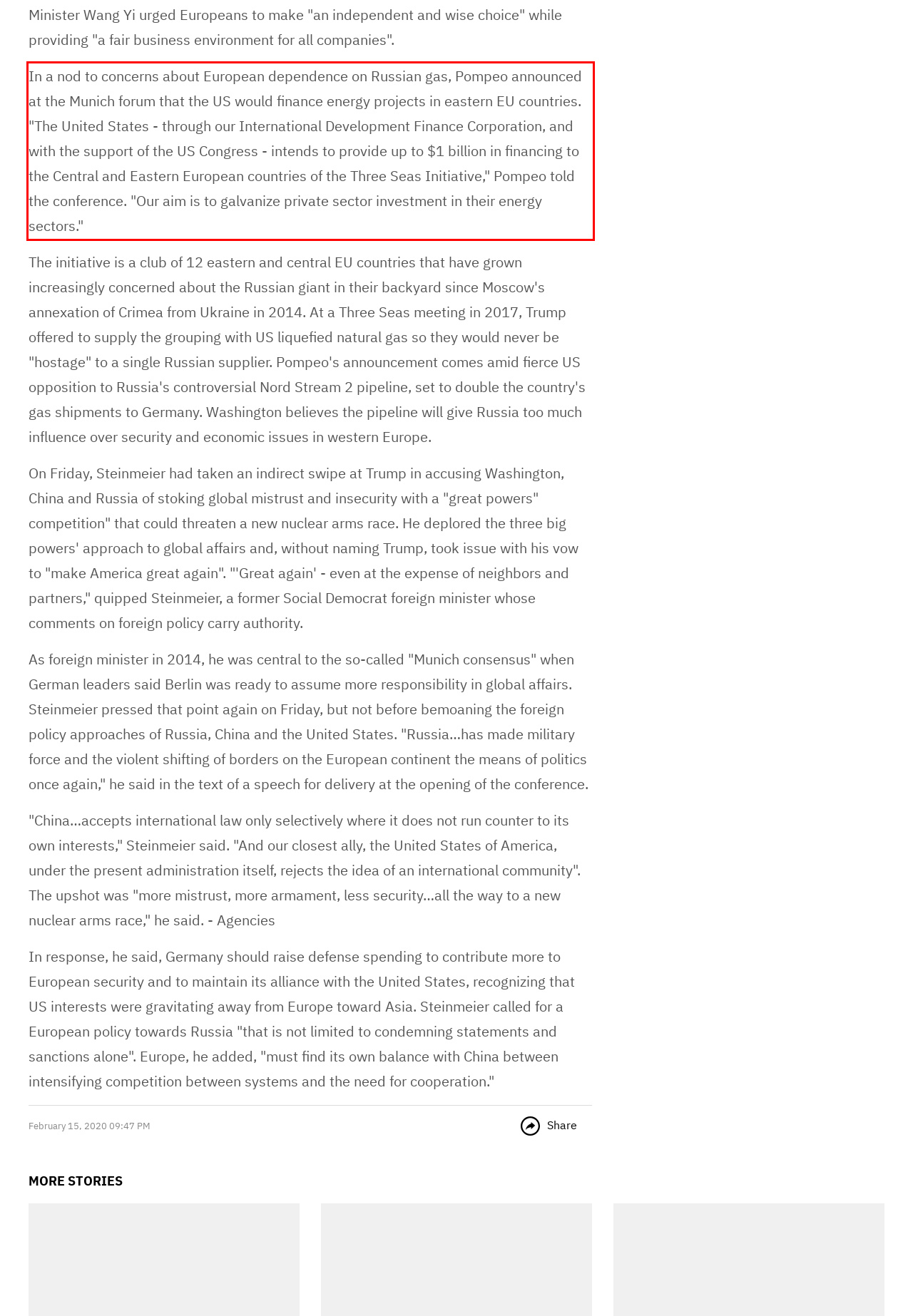Look at the webpage screenshot and recognize the text inside the red bounding box.

In a nod to concerns about European dependence on Russian gas, Pompeo announced at the Munich forum that the US would finance energy projects in eastern EU countries. "The United States - through our International Development Finance Corporation, and with the support of the US Congress - intends to provide up to $1 billion in financing to the Central and Eastern European countries of the Three Seas Initiative," Pompeo told the conference. "Our aim is to galvanize private sector investment in their energy sectors."